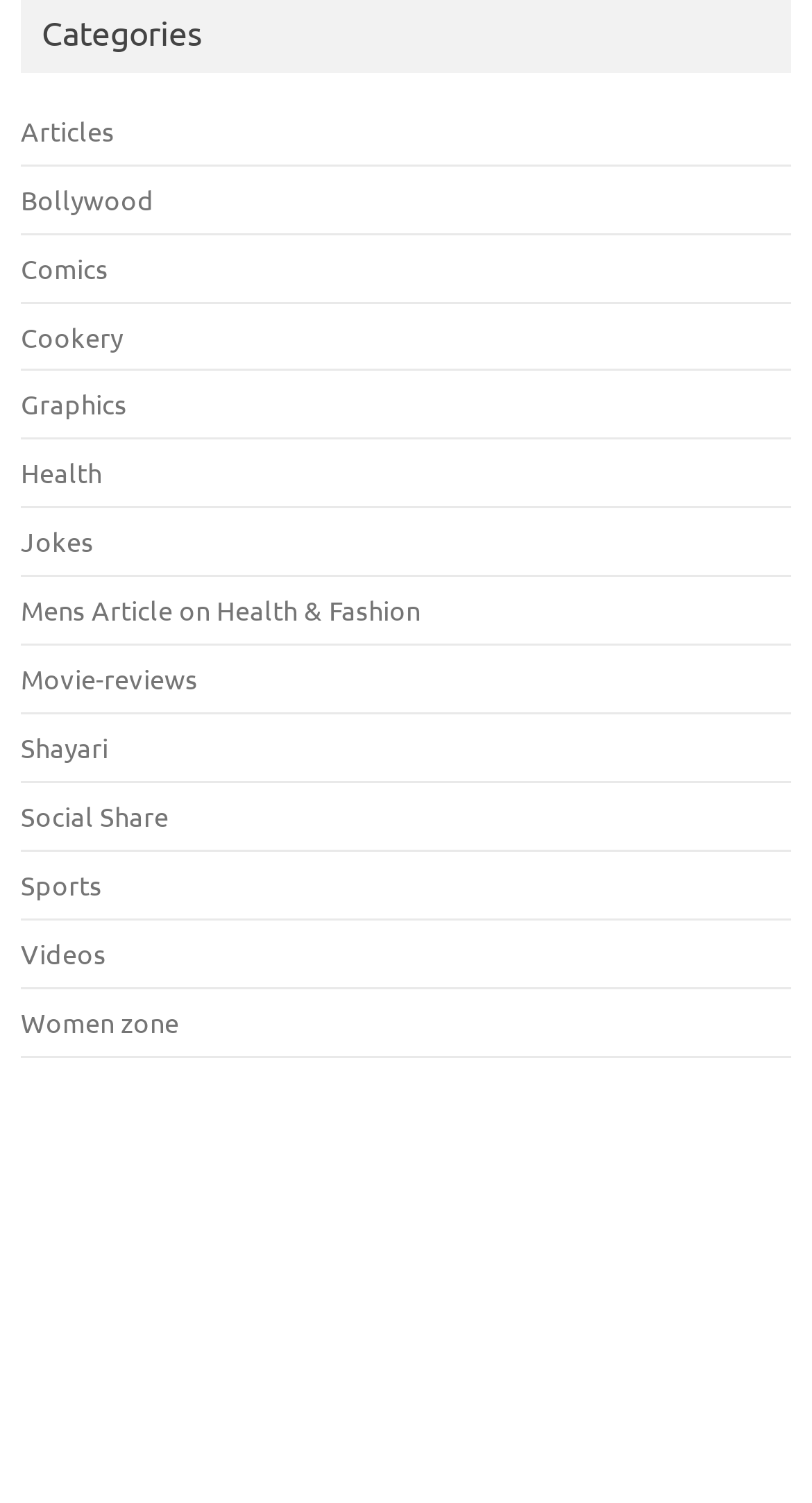Determine the bounding box coordinates of the clickable region to carry out the instruction: "View movie reviews".

[0.026, 0.44, 0.244, 0.463]